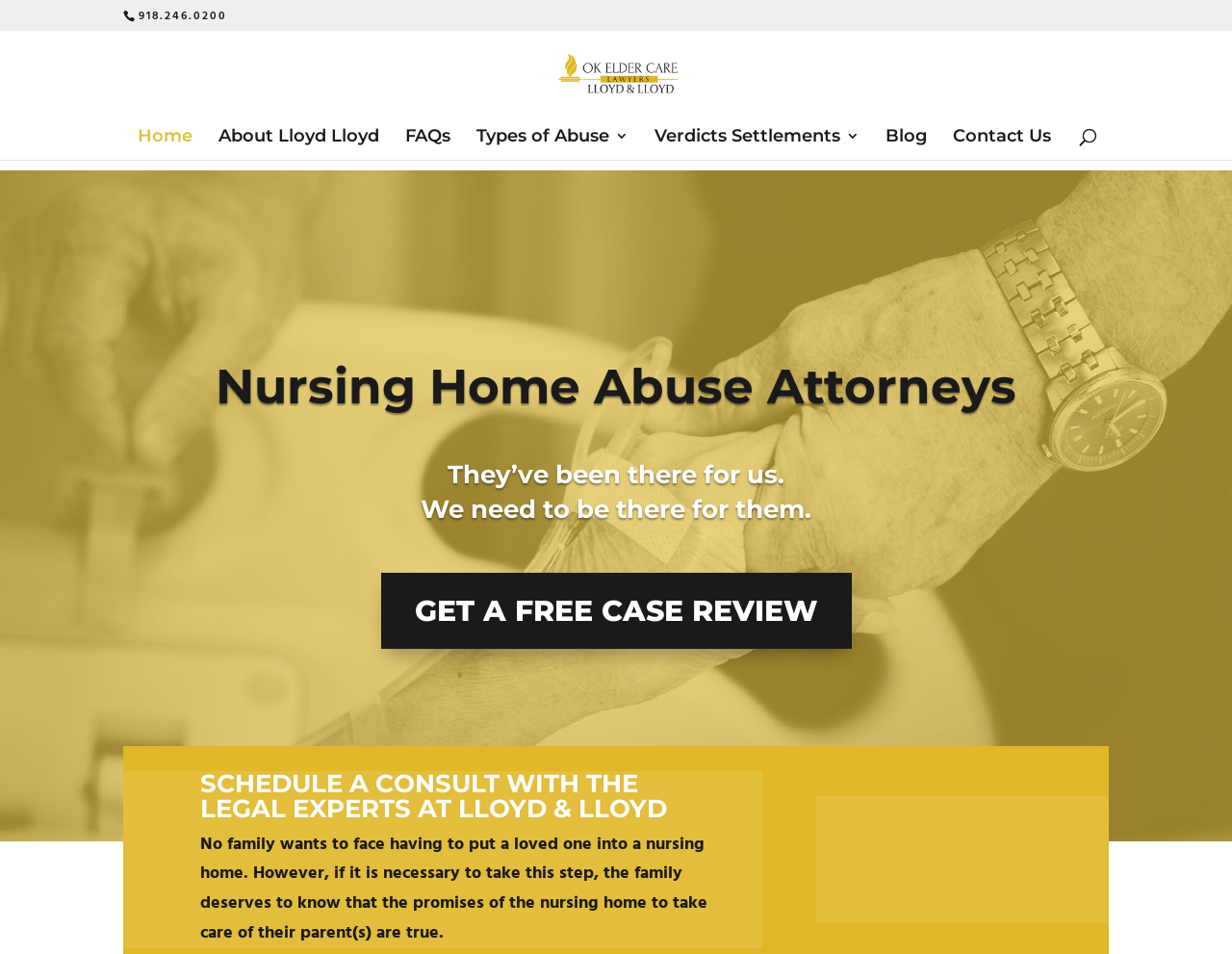What is the purpose of the search box?
Analyze the image and provide a thorough answer to the question.

I found the search box by looking at the top of the page, which suggests that the purpose of the search box is to allow users to search the website for specific content or information.